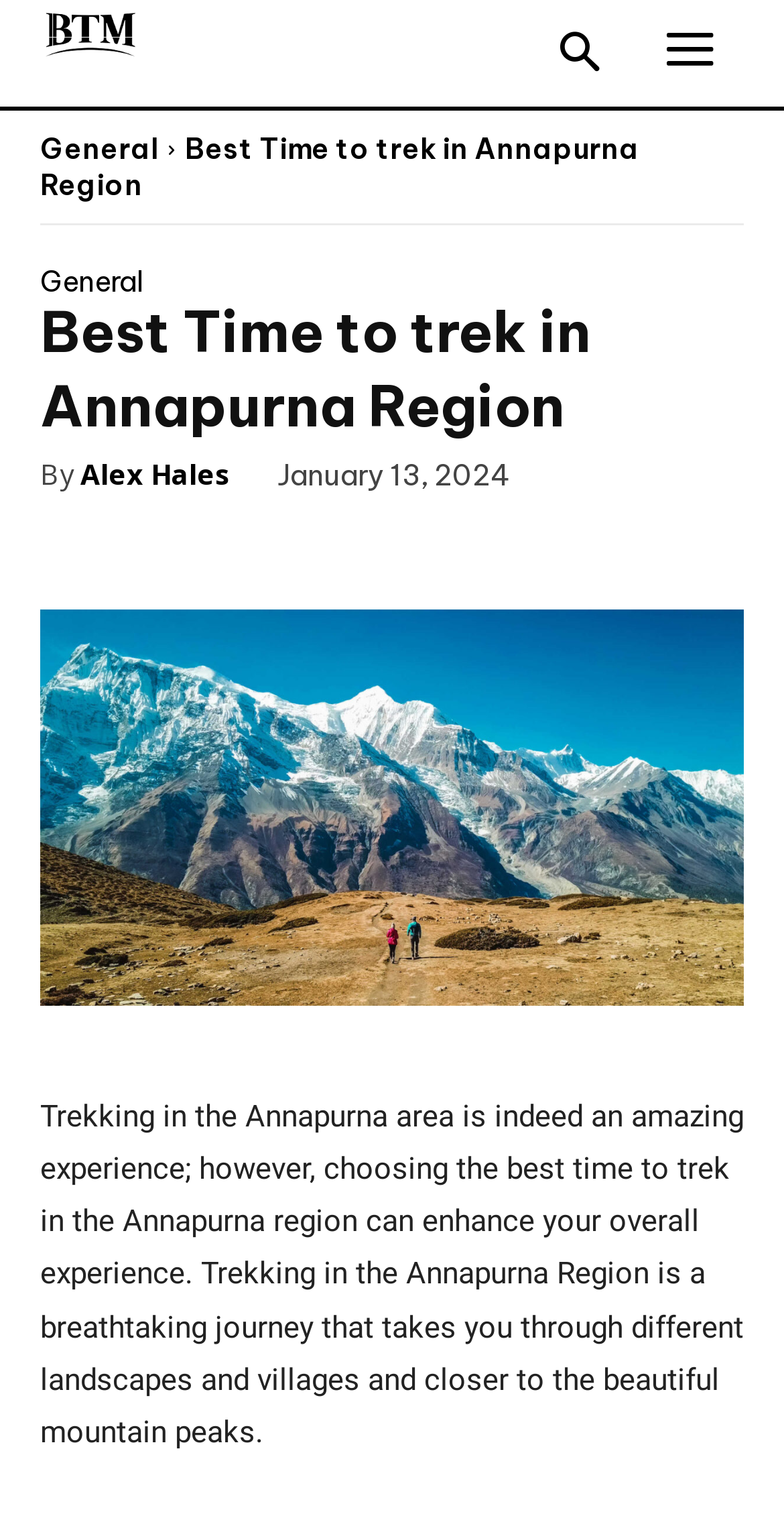Give the bounding box coordinates for this UI element: "Show more". The coordinates should be four float numbers between 0 and 1, arranged as [left, top, right, bottom].

None